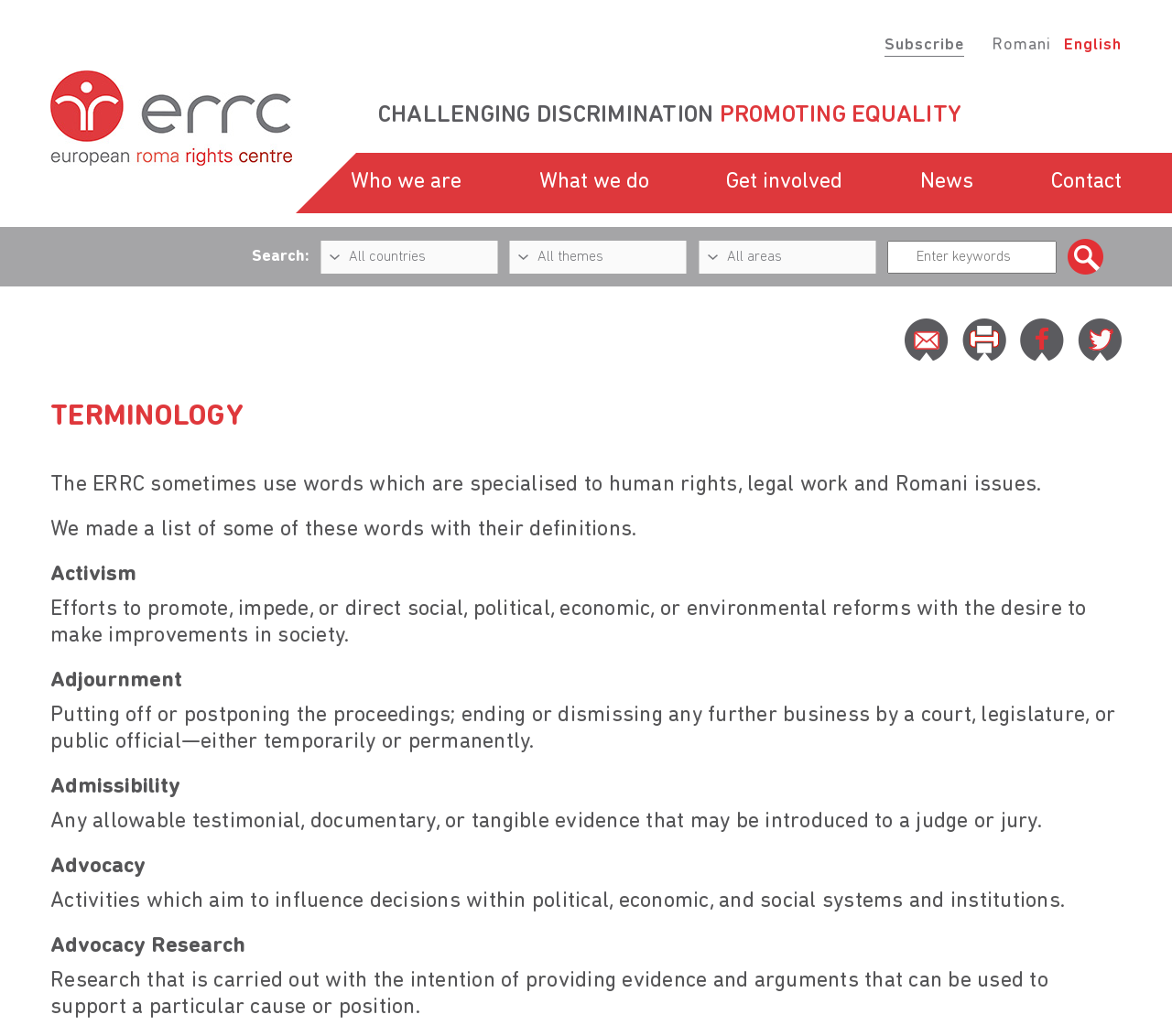Determine the bounding box coordinates of the clickable element to complete this instruction: "Click the Who we are link". Provide the coordinates in the format of four float numbers between 0 and 1, [left, top, right, bottom].

[0.299, 0.165, 0.394, 0.186]